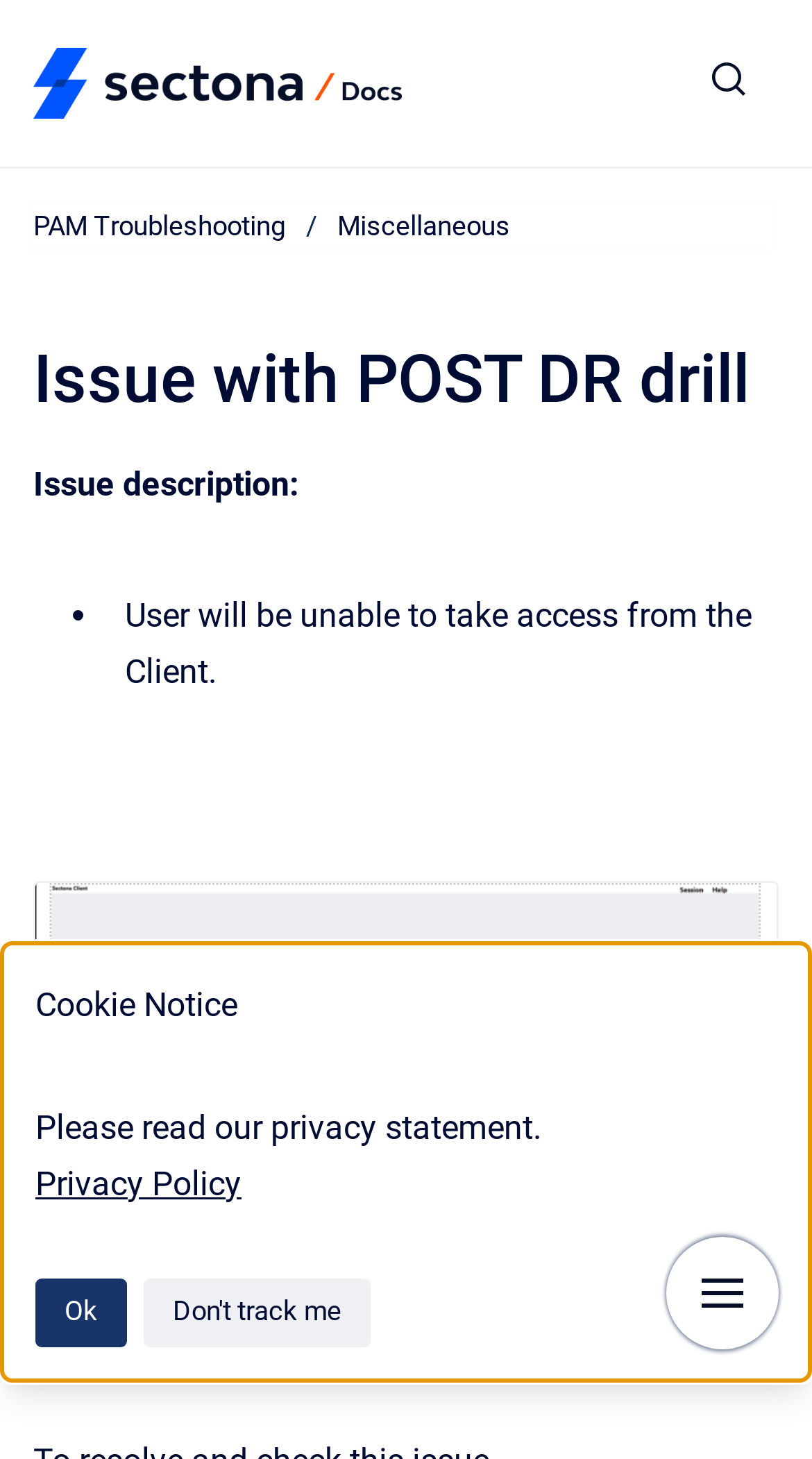What is the resolution for the issue?
Refer to the screenshot and respond with a concise word or phrase.

Navigate to File location of S...